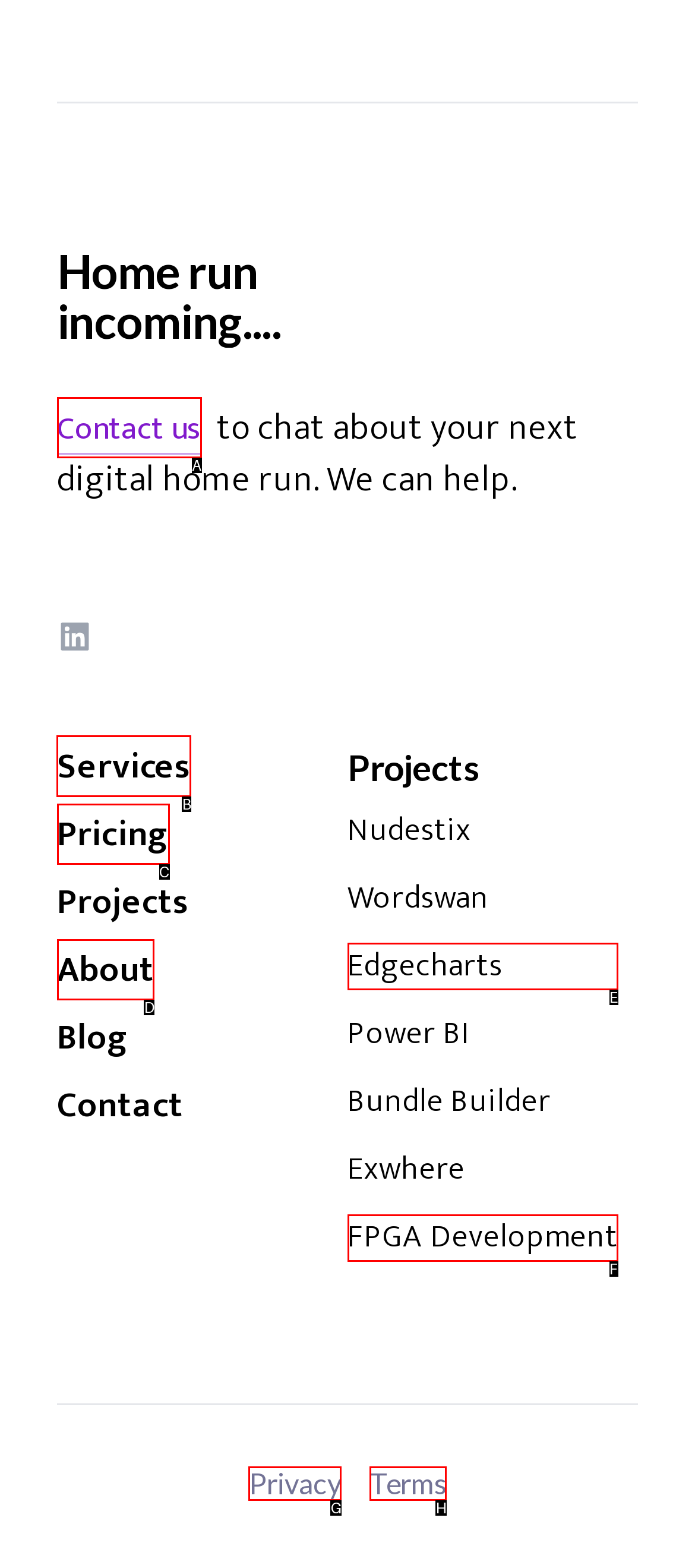Determine the right option to click to perform this task: Explore Services offered
Answer with the correct letter from the given choices directly.

B